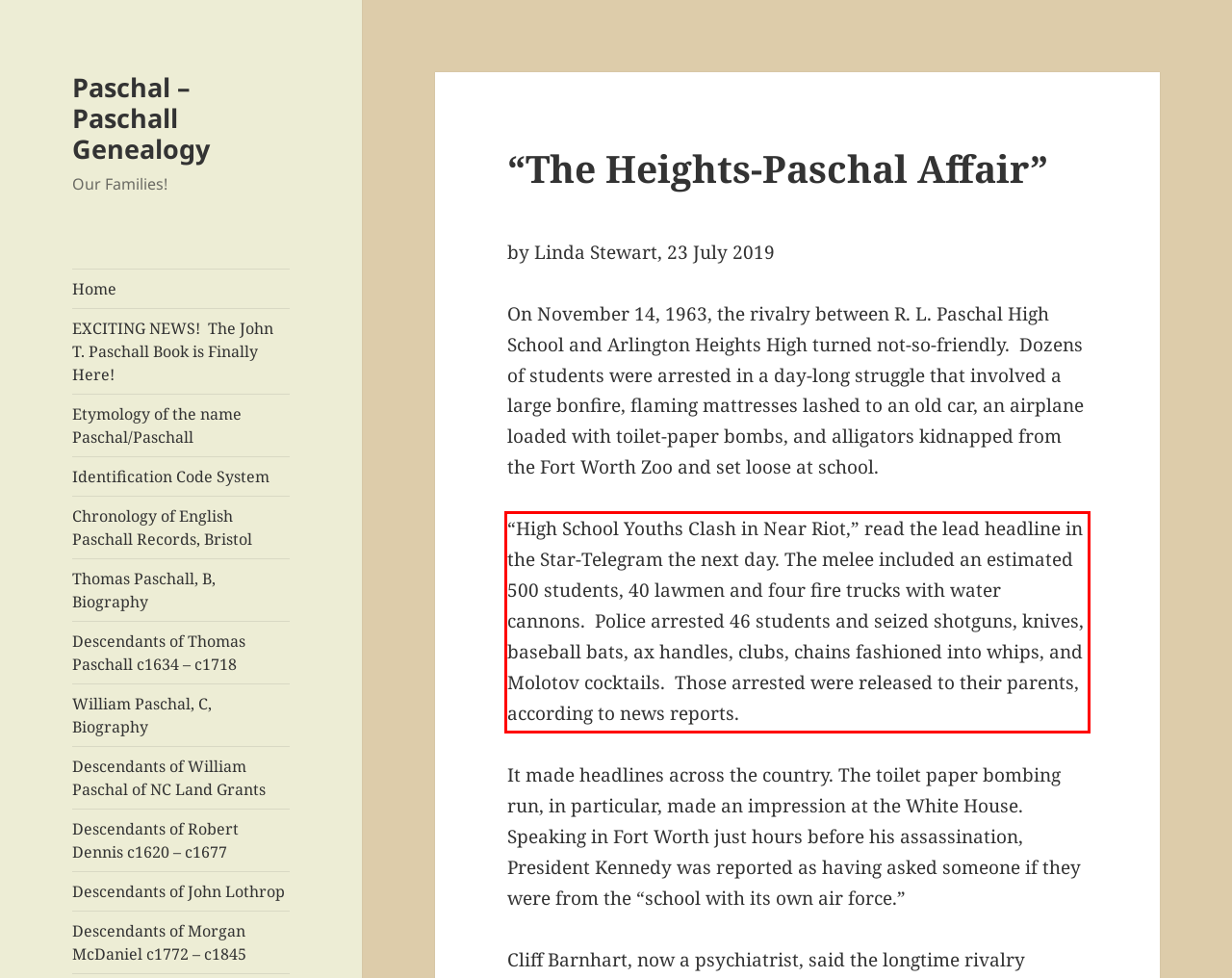Using the provided webpage screenshot, identify and read the text within the red rectangle bounding box.

“High School Youths Clash in Near Riot,” read the lead headline in the Star-Telegram the next day. The melee included an estimated 500 students, 40 lawmen and four fire trucks with water cannons. Police arrested 46 students and seized shotguns, knives, baseball bats, ax handles, clubs, chains fashioned into whips, and Molotov cocktails. Those arrested were released to their parents, according to news reports.